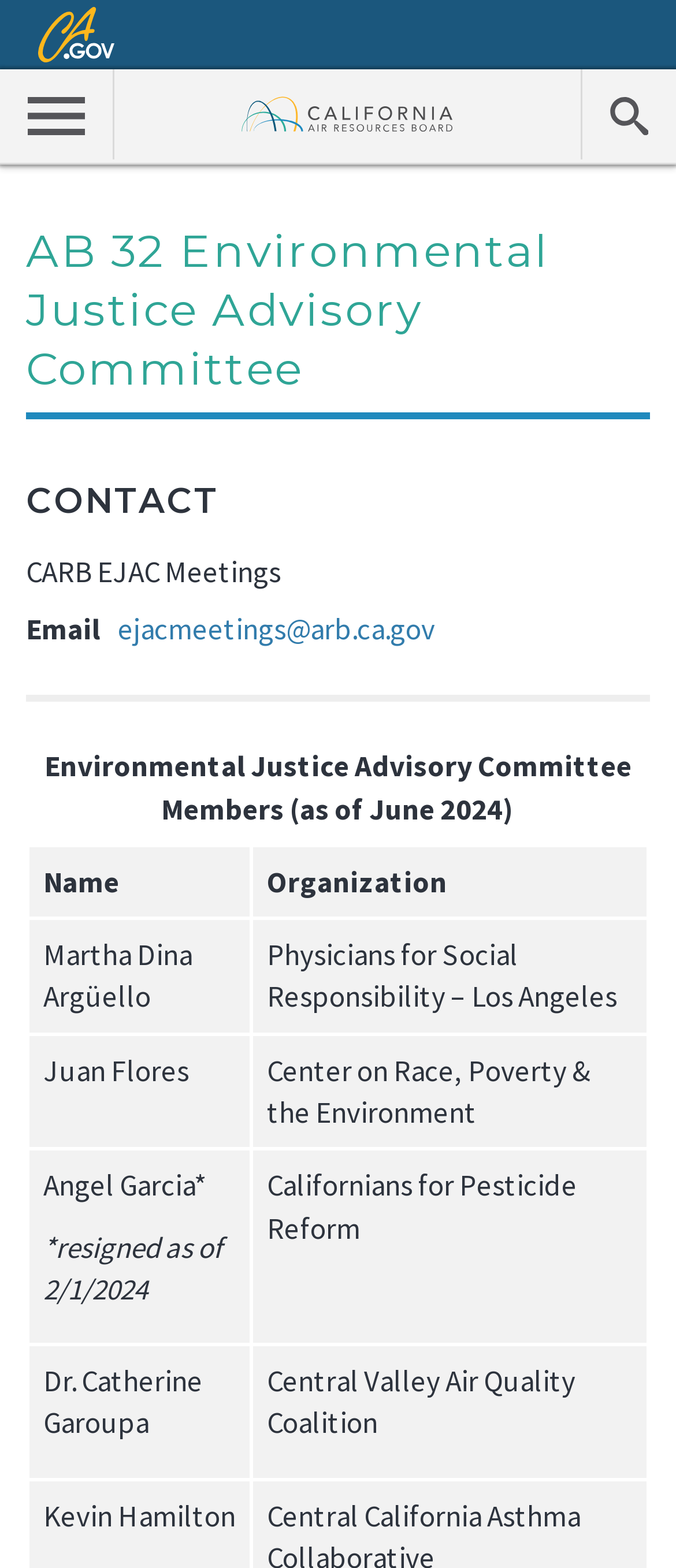Given the webpage screenshot, identify the bounding box of the UI element that matches this description: "Skip to main content".

[0.195, 0.0, 0.249, 0.012]